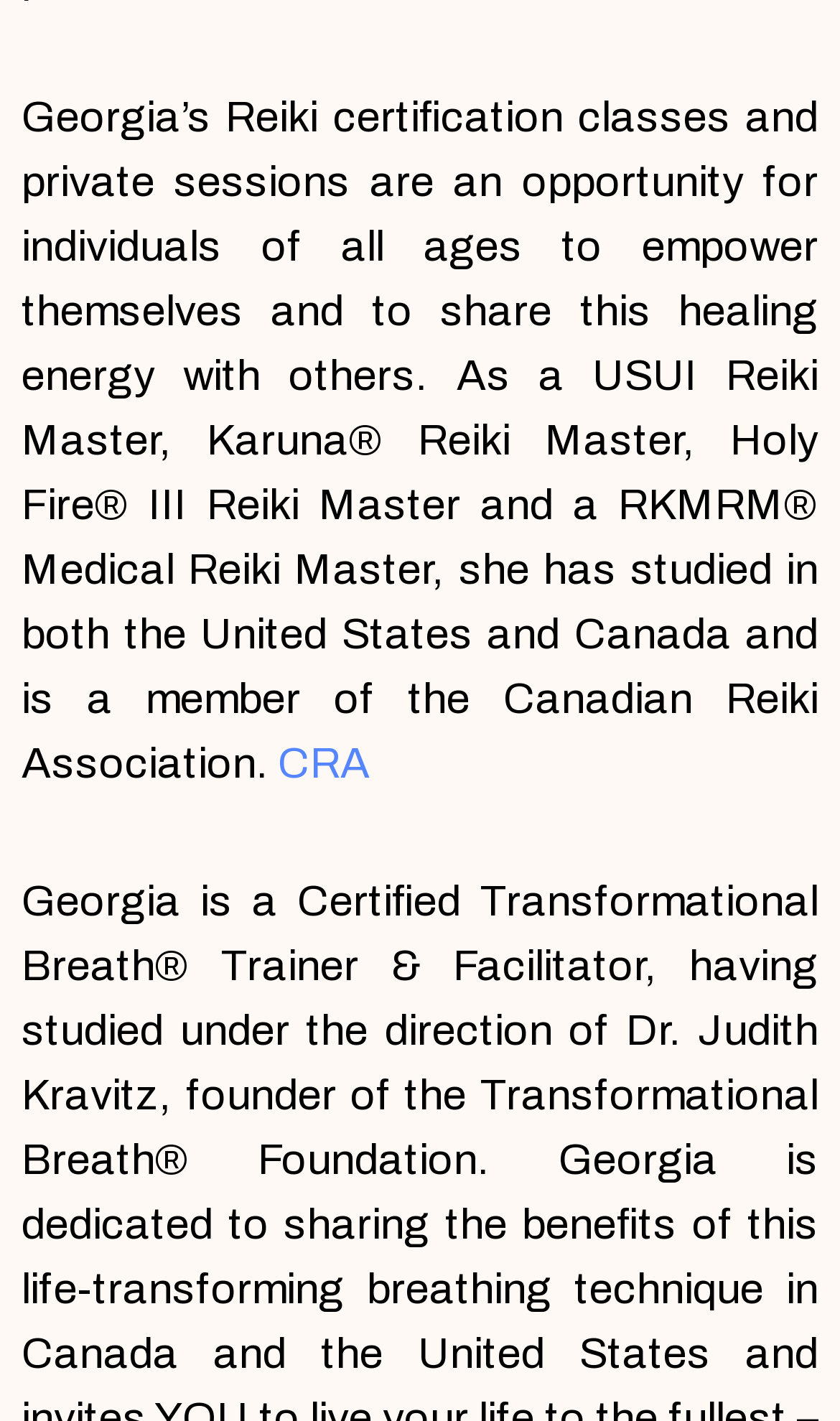Using the webpage screenshot and the element description CRA, determine the bounding box coordinates. Specify the coordinates in the format (top-left x, top-left y, bottom-right x, bottom-right y) with values ranging from 0 to 1.

[0.331, 0.52, 0.441, 0.553]